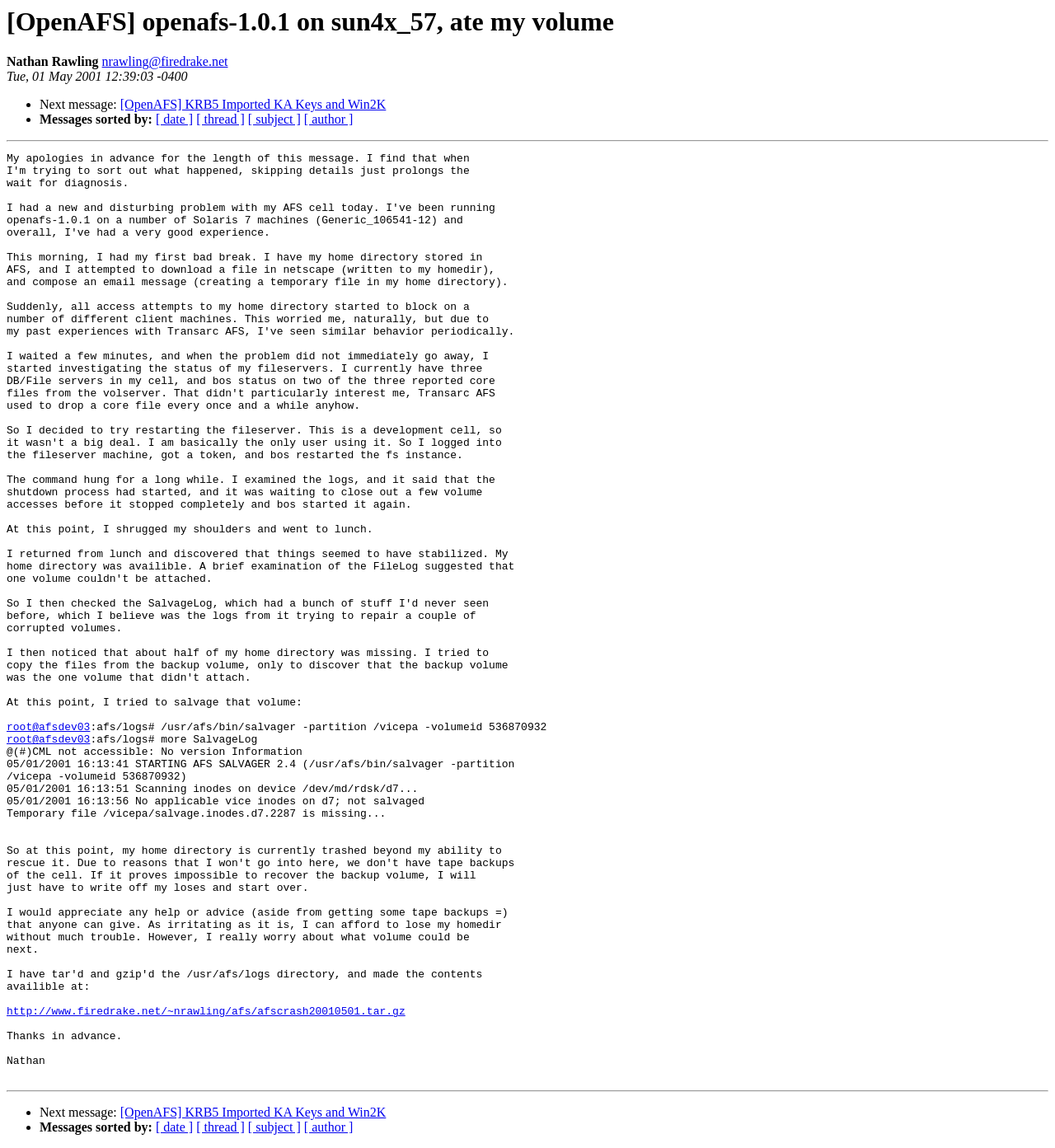Show the bounding box coordinates for the element that needs to be clicked to execute the following instruction: "Go to next message". Provide the coordinates in the form of four float numbers between 0 and 1, i.e., [left, top, right, bottom].

[0.114, 0.085, 0.366, 0.097]